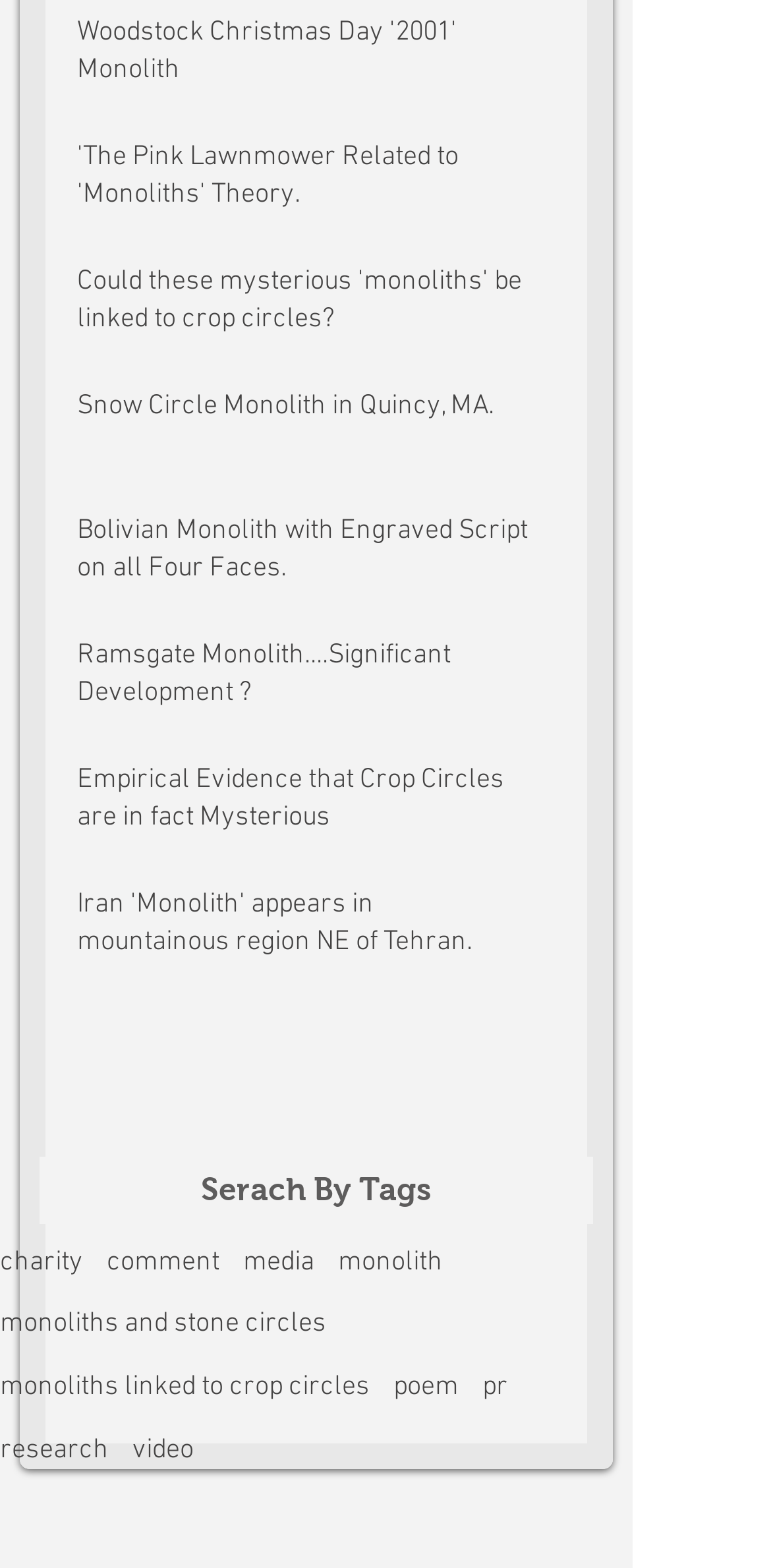How many articles are on this webpage?
Answer the question with just one word or phrase using the image.

9